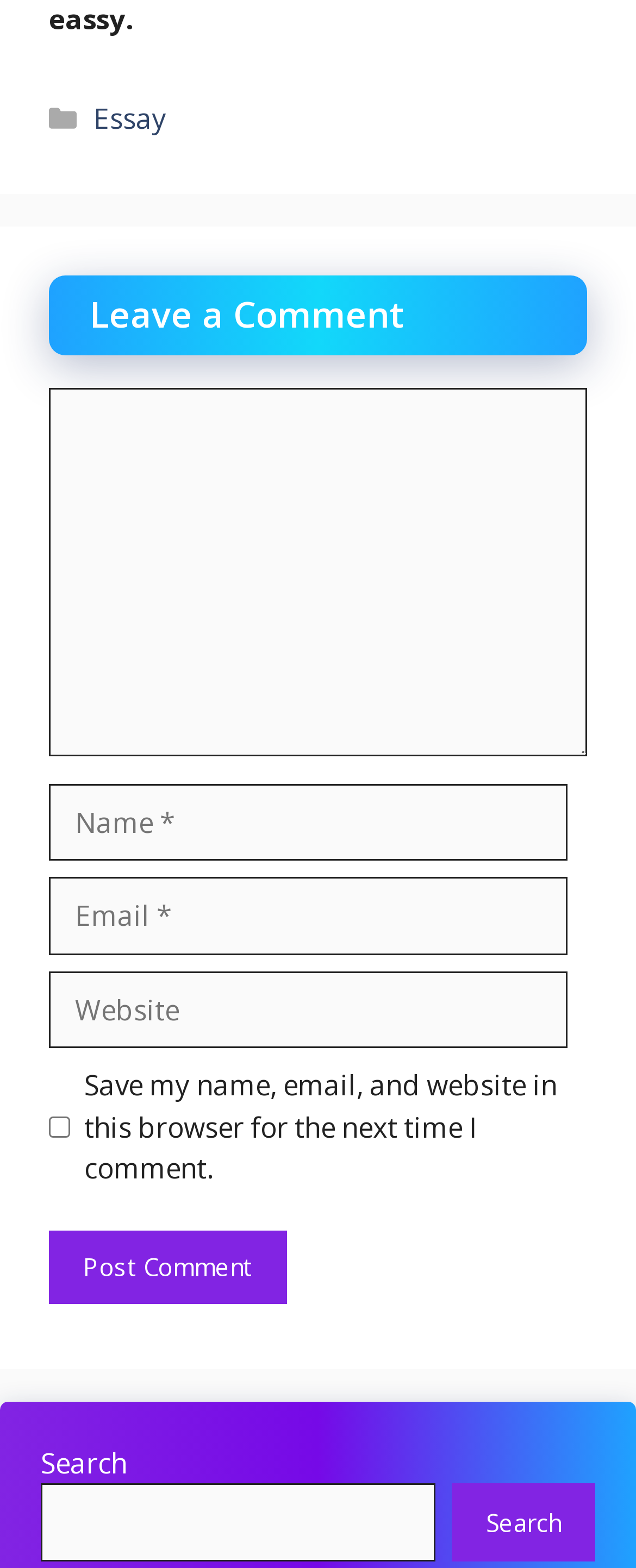Please find the bounding box coordinates of the element's region to be clicked to carry out this instruction: "Leave a comment".

[0.077, 0.176, 0.923, 0.227]